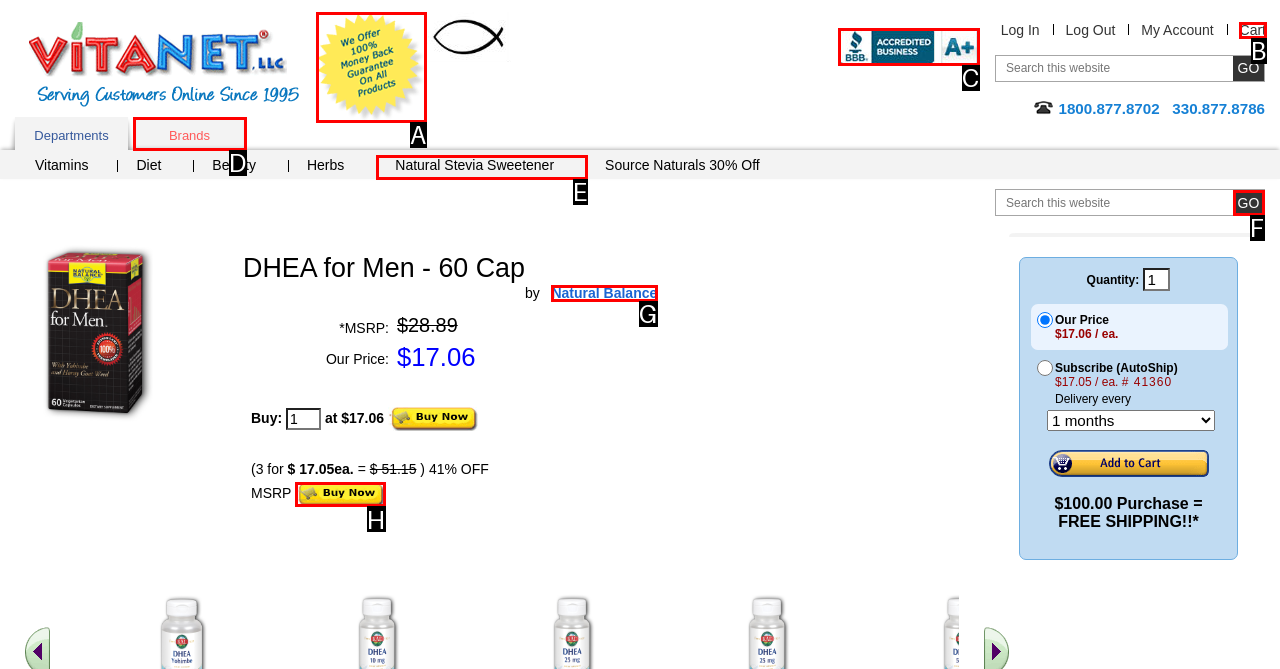Select the option that matches the description: Natural Stevia Sweetener. Answer with the letter of the correct option directly.

E